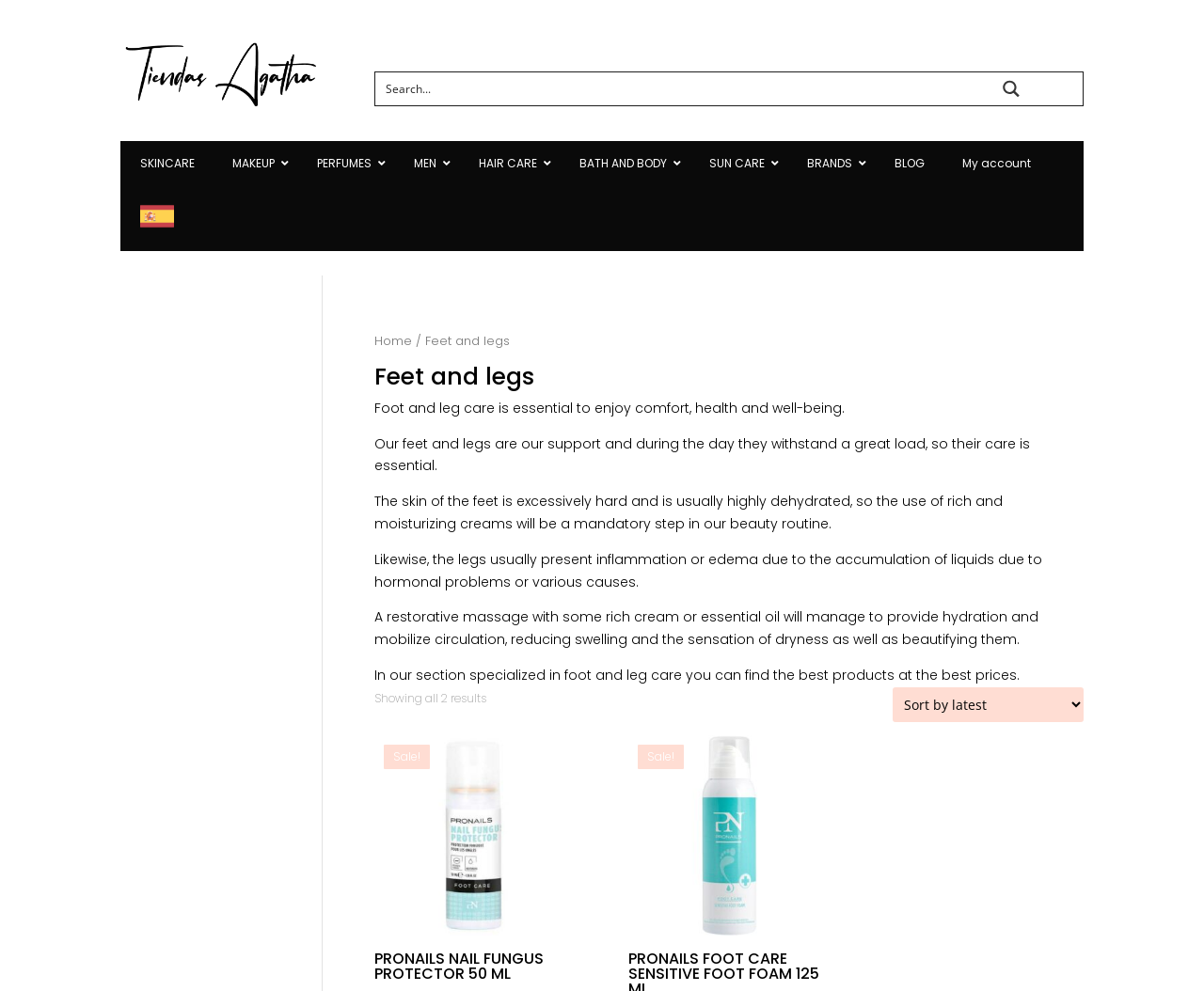Determine the bounding box coordinates of the clickable region to follow the instruction: "Search for a product".

[0.323, 0.073, 0.823, 0.106]